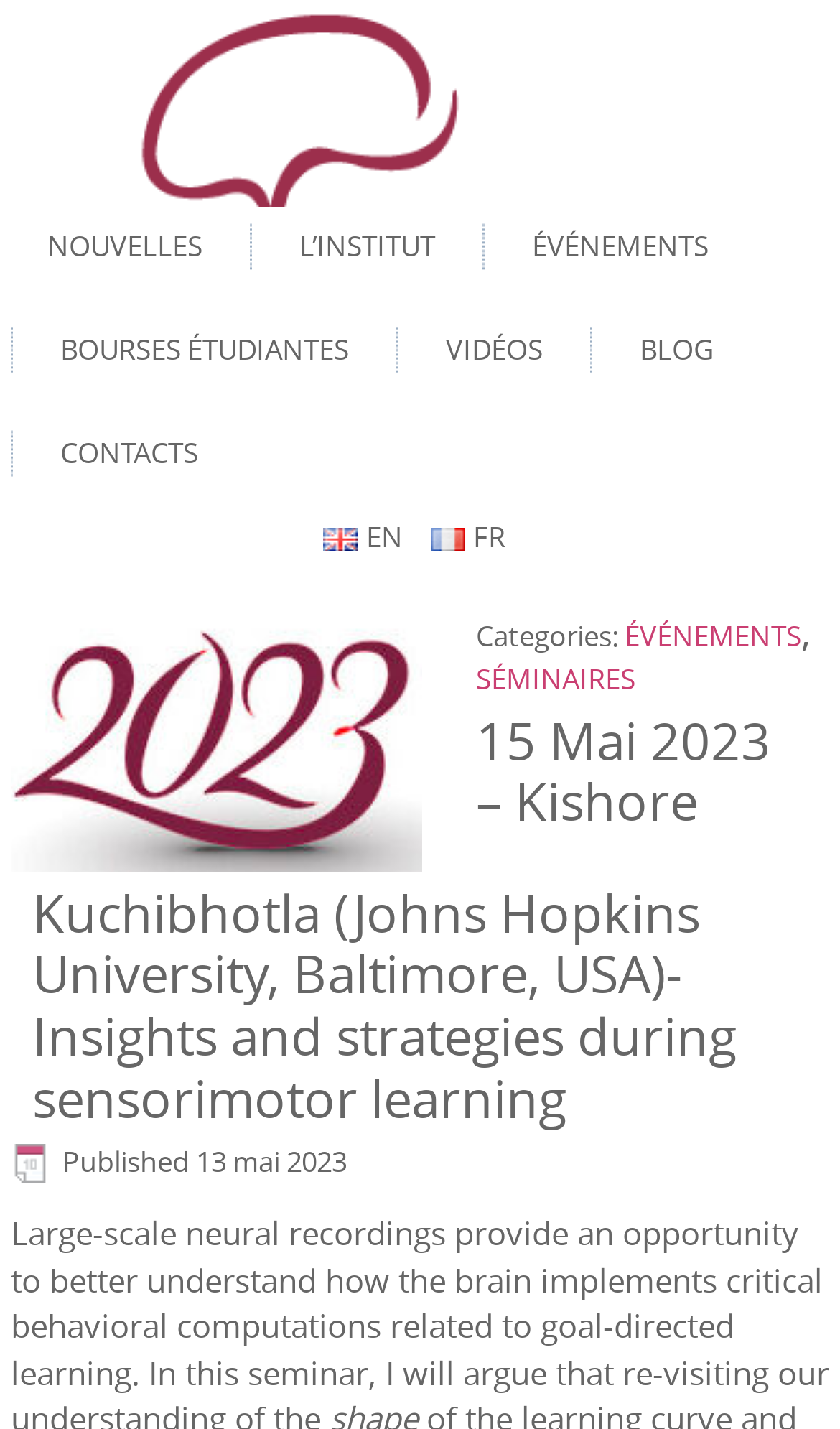What is the topic of the event?
Look at the image and answer with only one word or phrase.

sensorimotor learning